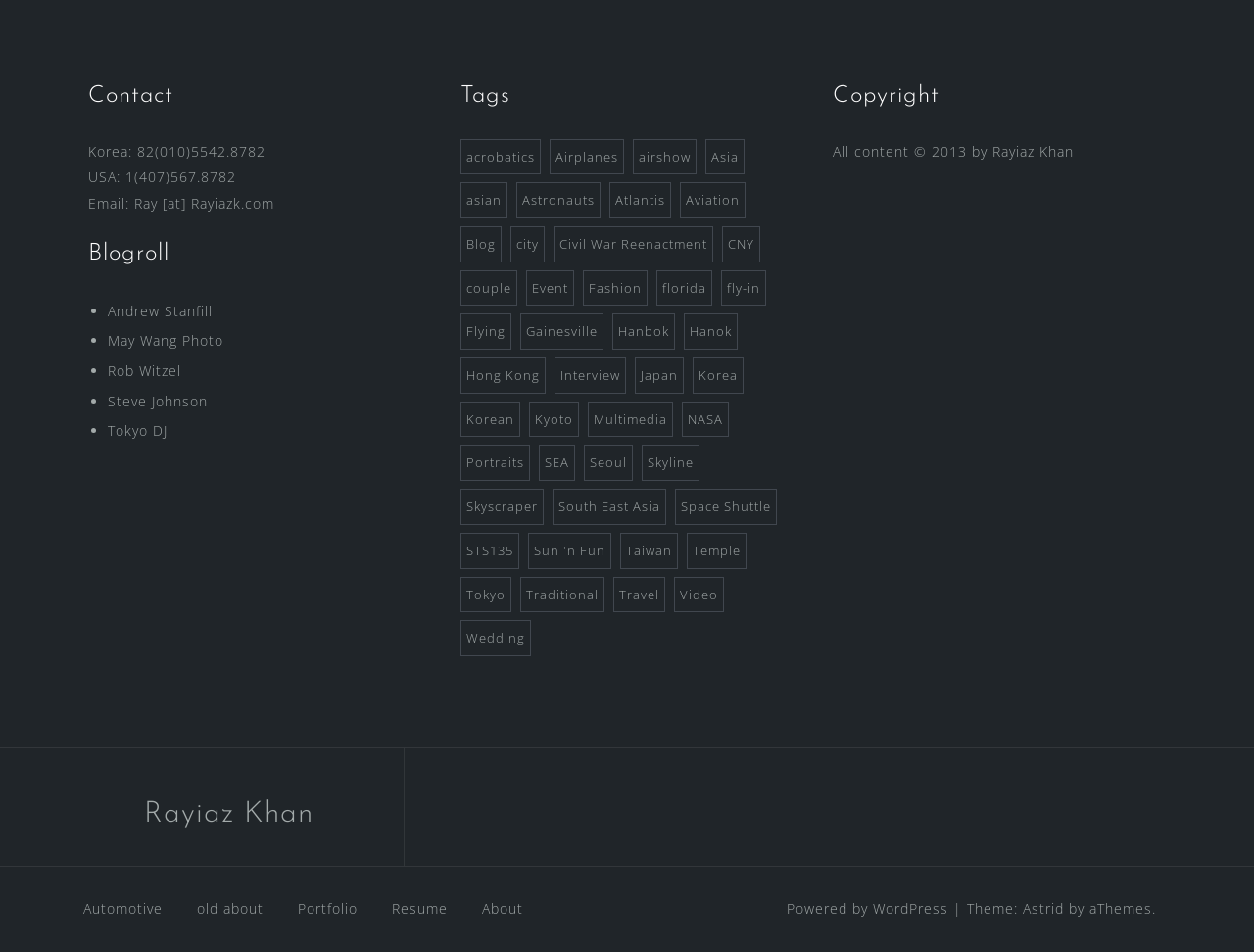Carefully examine the image and provide an in-depth answer to the question: What is the contact number for Korea?

I found the contact information section on the webpage, which lists the contact numbers for Korea and USA. The contact number for Korea is 82(010)5542.8782.